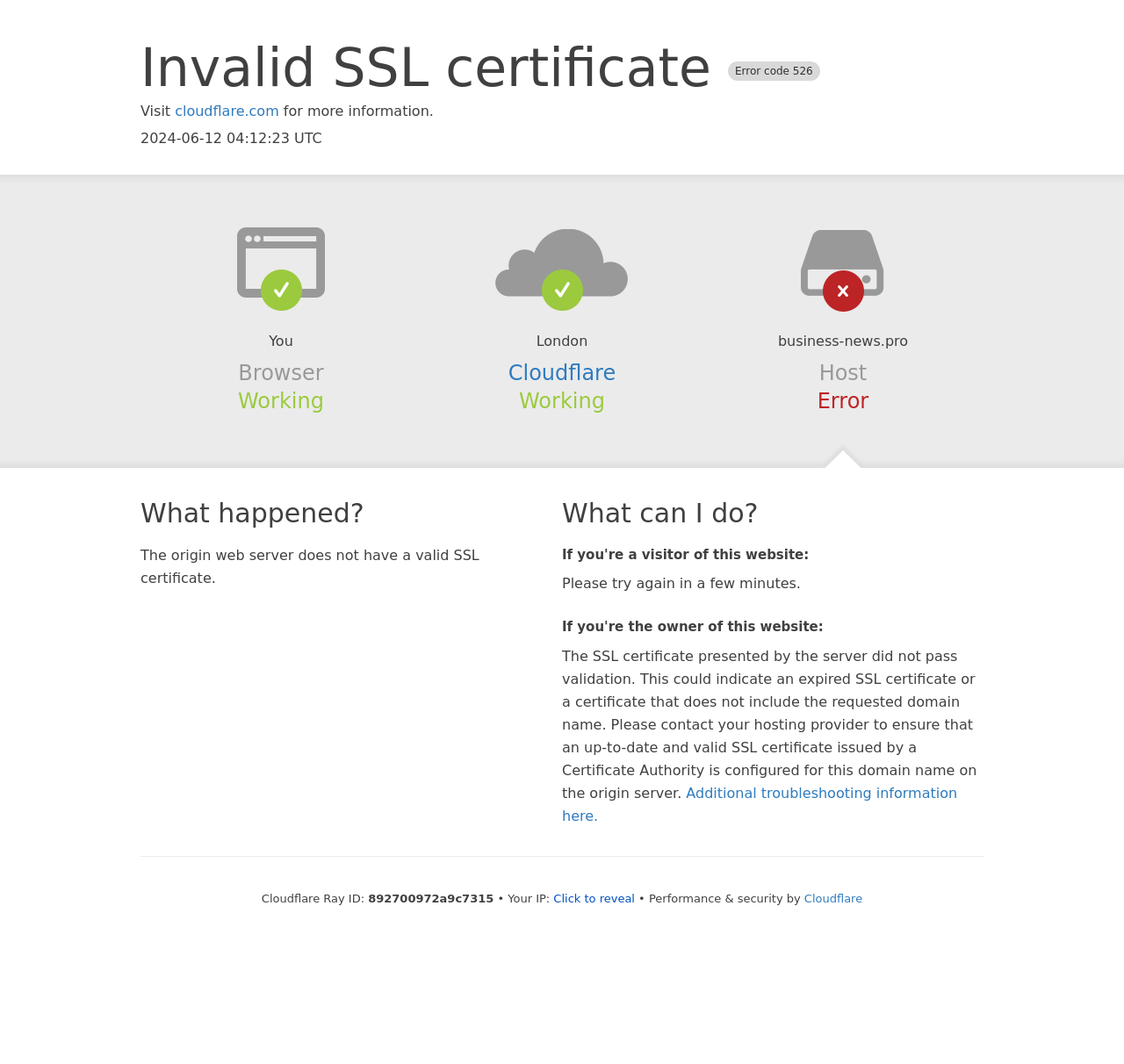Please provide a comprehensive answer to the question below using the information from the image: What is the name of the hosting provider?

The name of the hosting provider is mentioned as 'Cloudflare' in the section 'Cloudflare' on the webpage, which is also the provider of the SSL certificate.